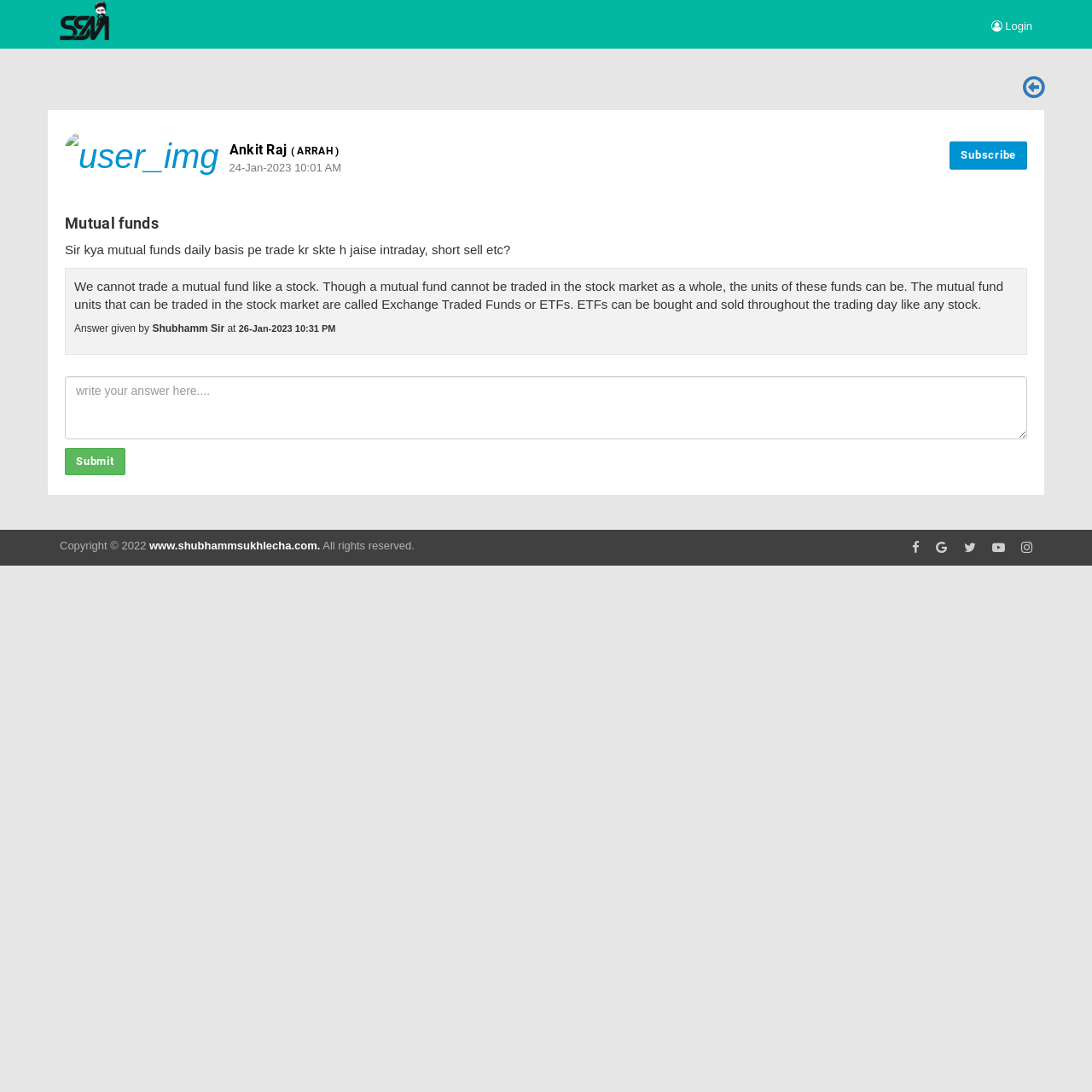What is the answer to the question about trading mutual funds?
Answer the question using a single word or phrase, according to the image.

No, mutual funds cannot be traded like stocks